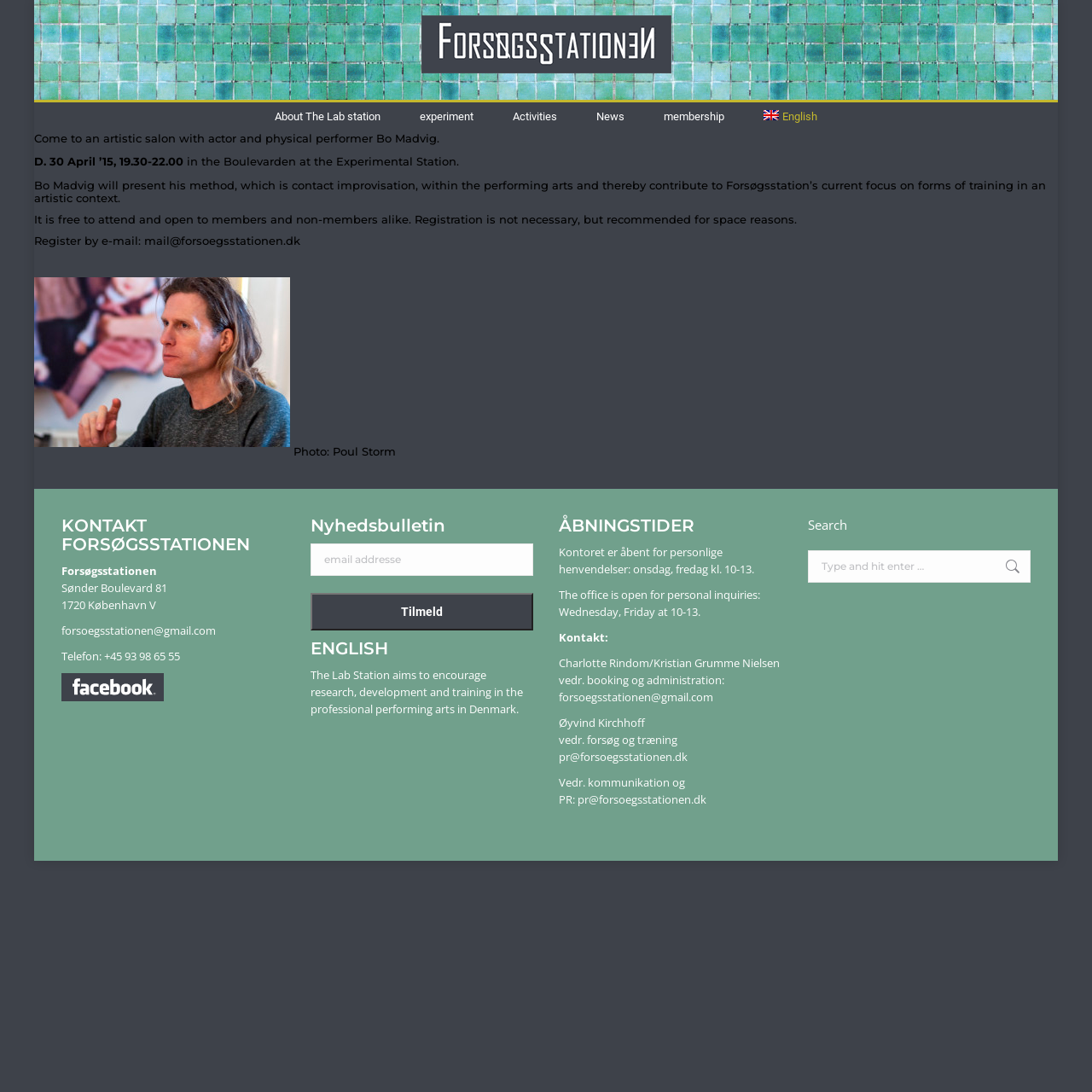Identify the bounding box coordinates of the specific part of the webpage to click to complete this instruction: "Subscribe to the newsletter".

[0.284, 0.543, 0.488, 0.577]